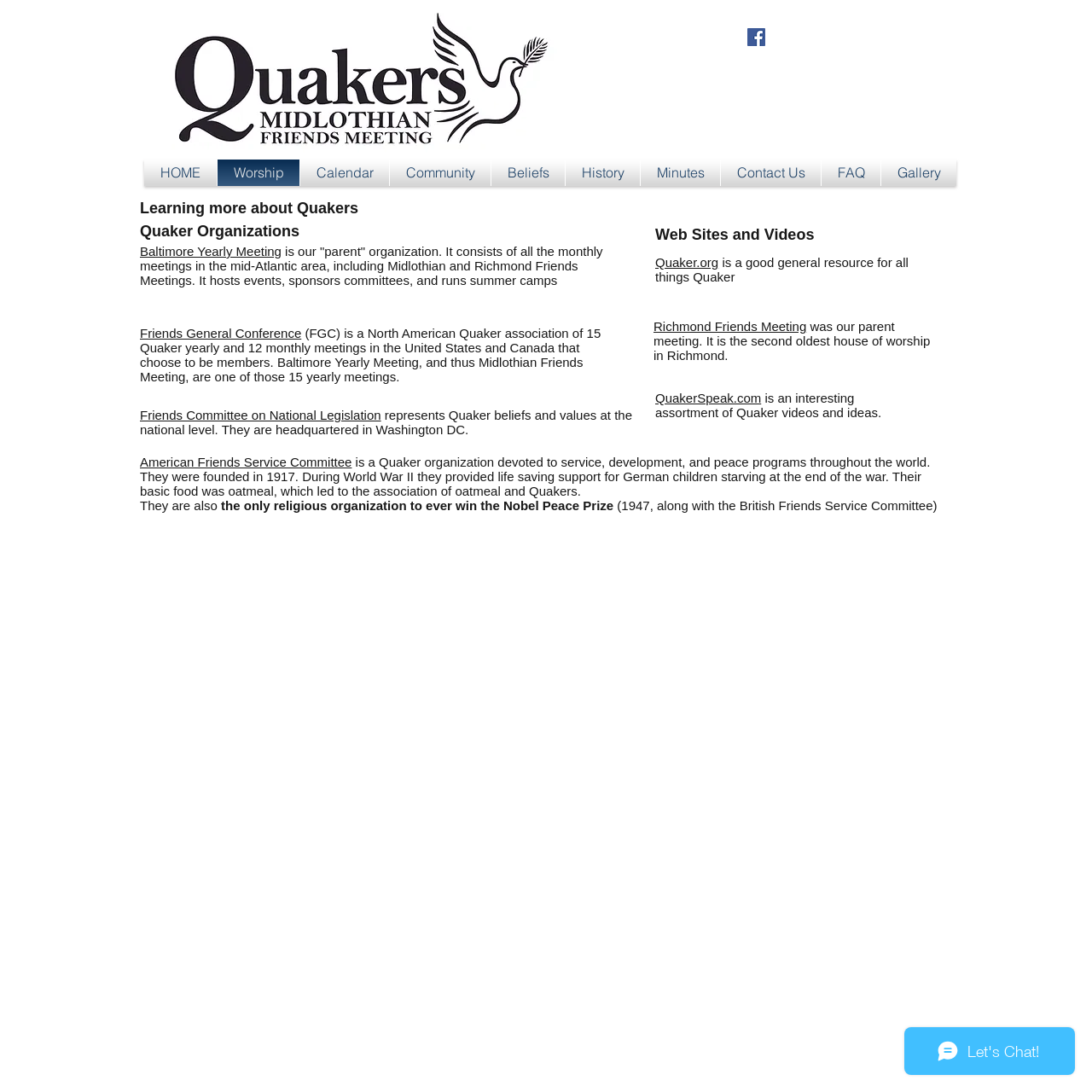Pinpoint the bounding box coordinates of the clickable area necessary to execute the following instruction: "Go to the HOME page". The coordinates should be given as four float numbers between 0 and 1, namely [left, top, right, bottom].

[0.132, 0.146, 0.198, 0.17]